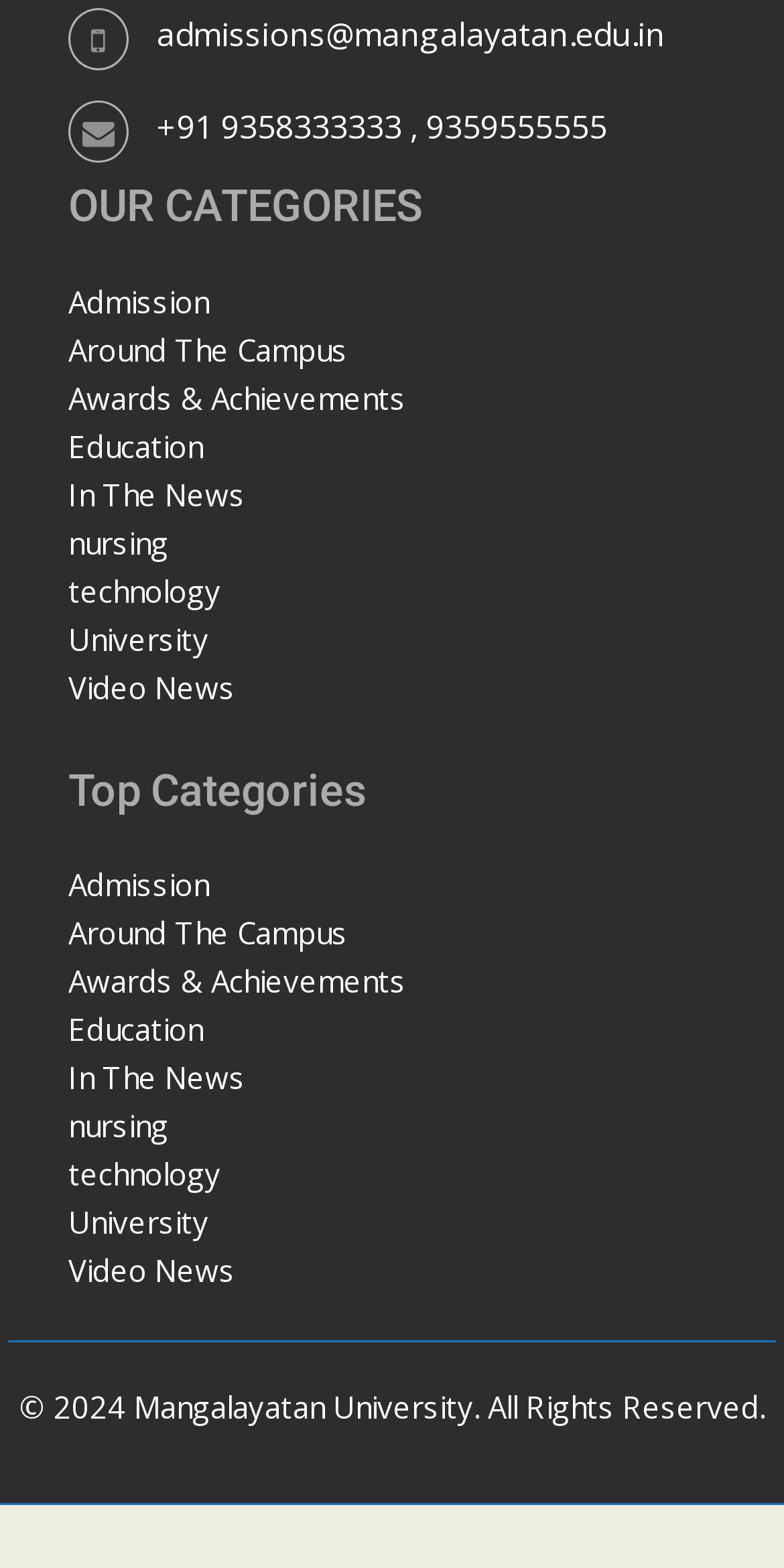Please answer the following question using a single word or phrase: 
What is the copyright year listed?

2024